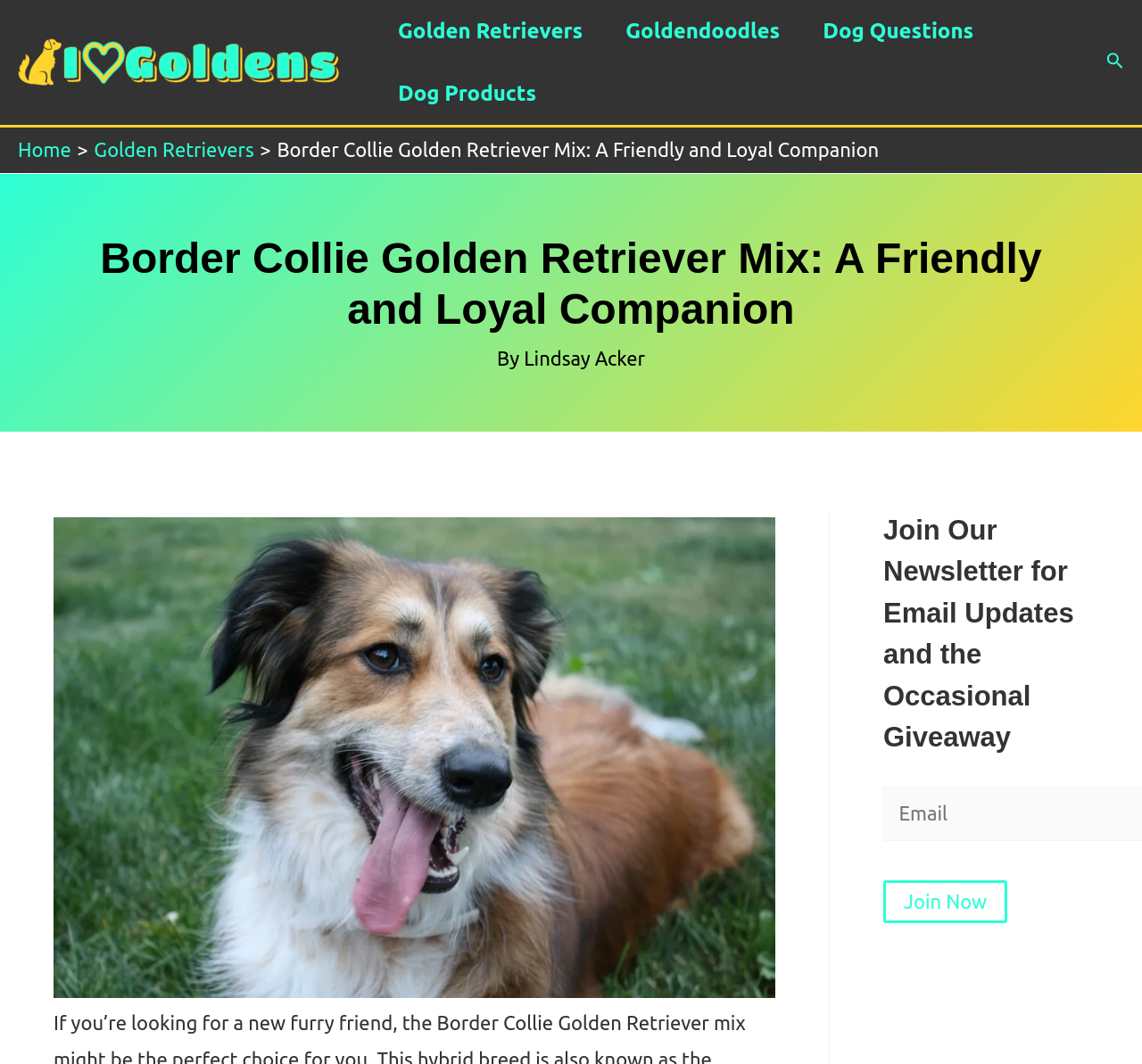Predict the bounding box of the UI element that fits this description: "alt="I Heart Goldens"".

[0.016, 0.046, 0.297, 0.067]